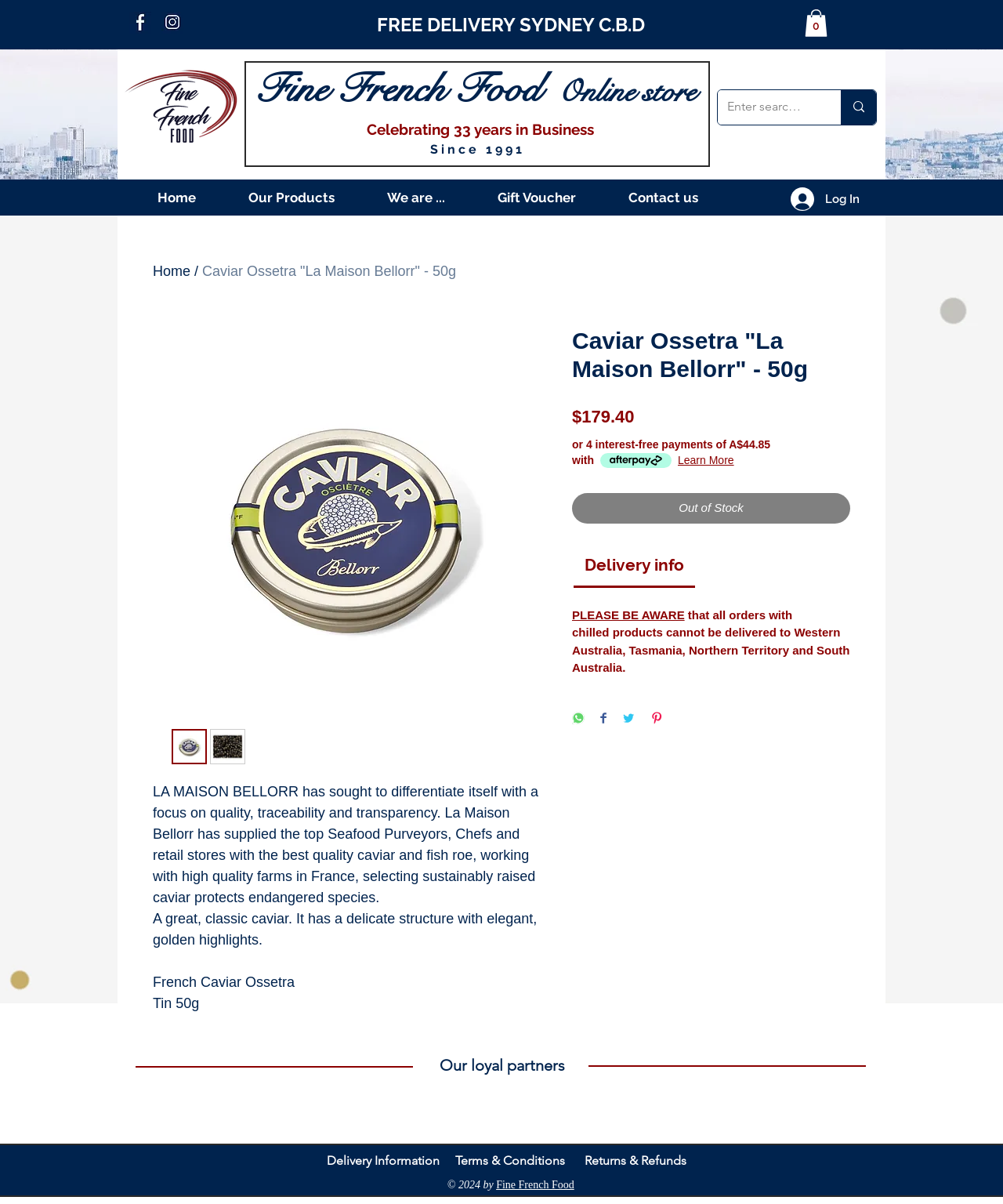Show the bounding box coordinates for the element that needs to be clicked to execute the following instruction: "Search for products". Provide the coordinates in the form of four float numbers between 0 and 1, i.e., [left, top, right, bottom].

[0.716, 0.075, 0.873, 0.103]